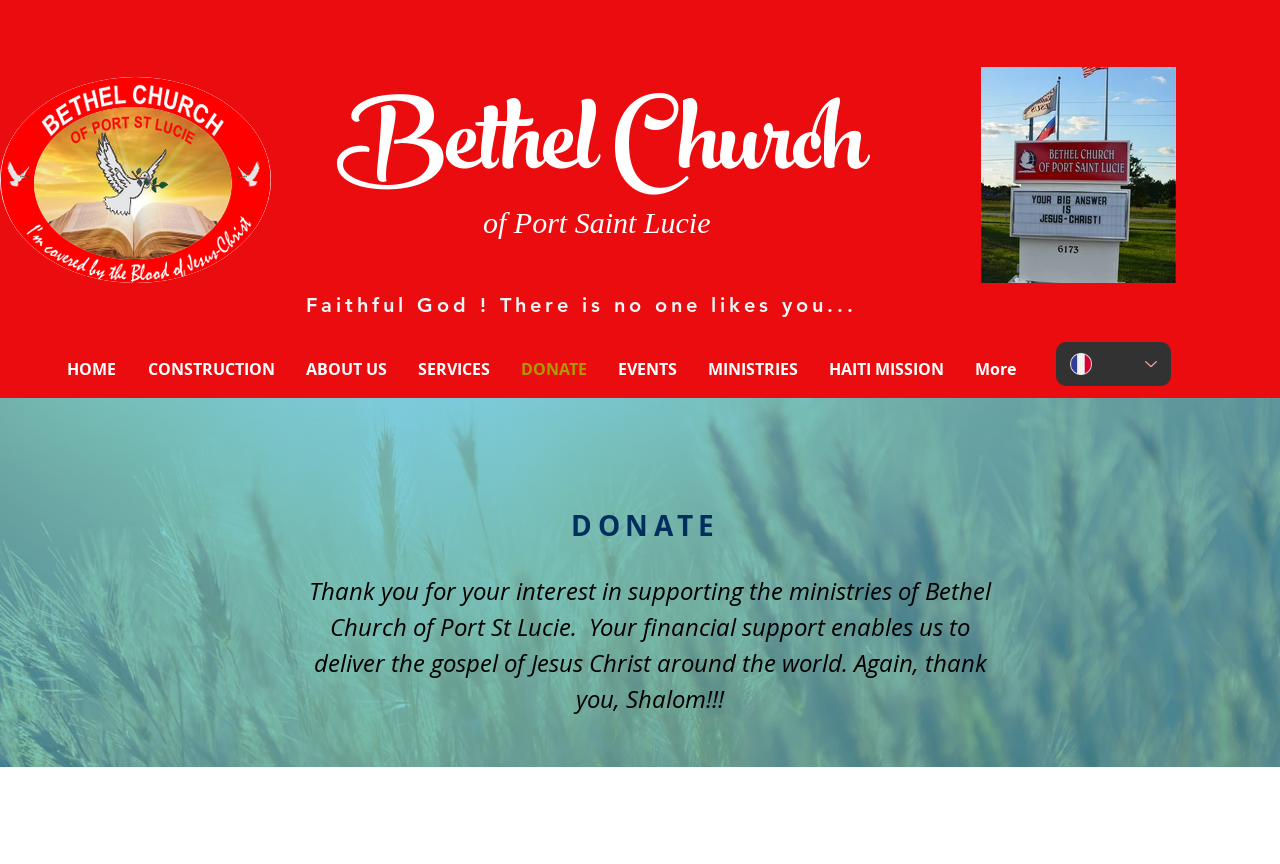What language is currently selected?
Look at the screenshot and respond with one word or a short phrase.

French